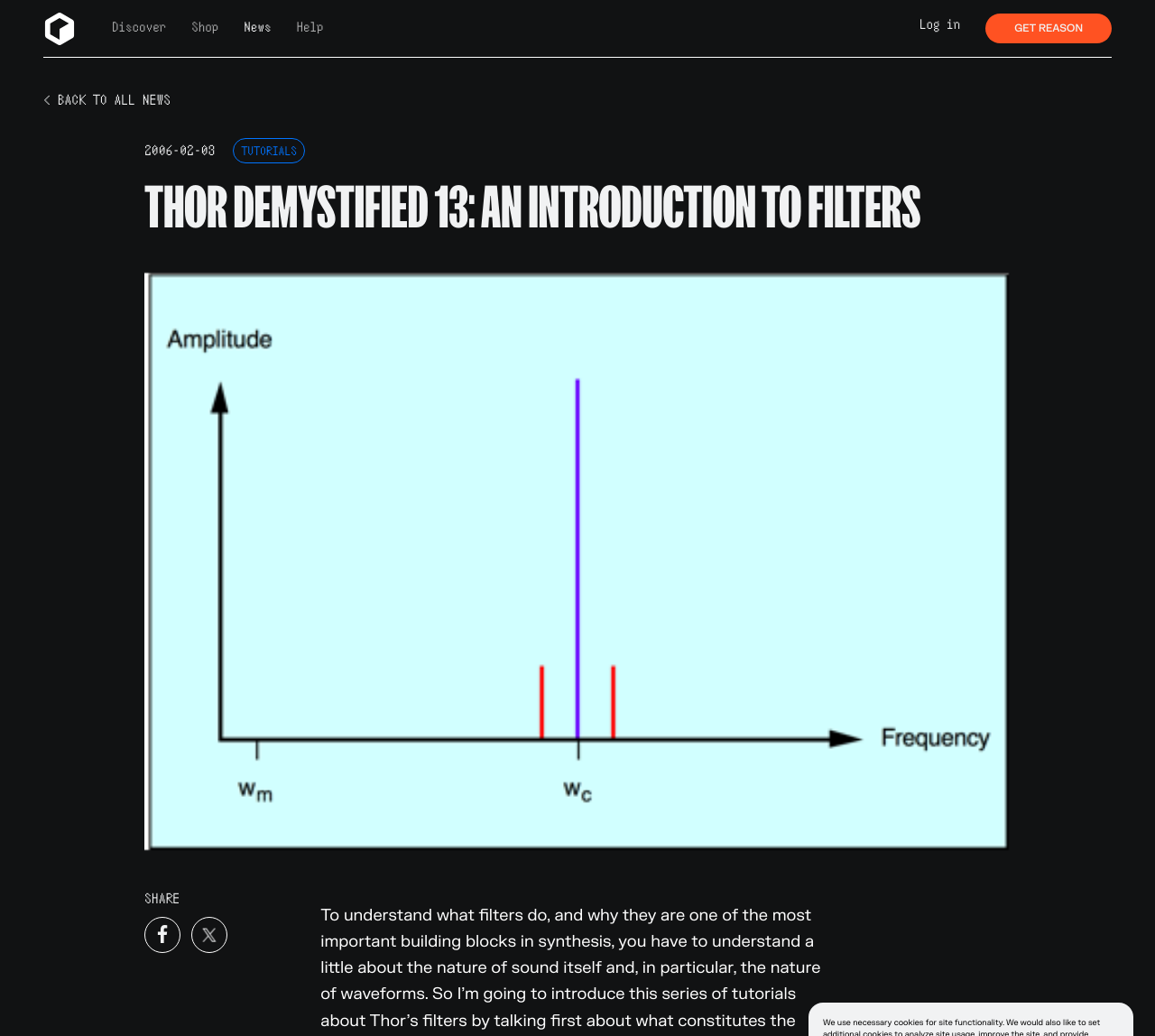Pinpoint the bounding box coordinates of the area that must be clicked to complete this instruction: "Click on Help".

[0.257, 0.019, 0.302, 0.036]